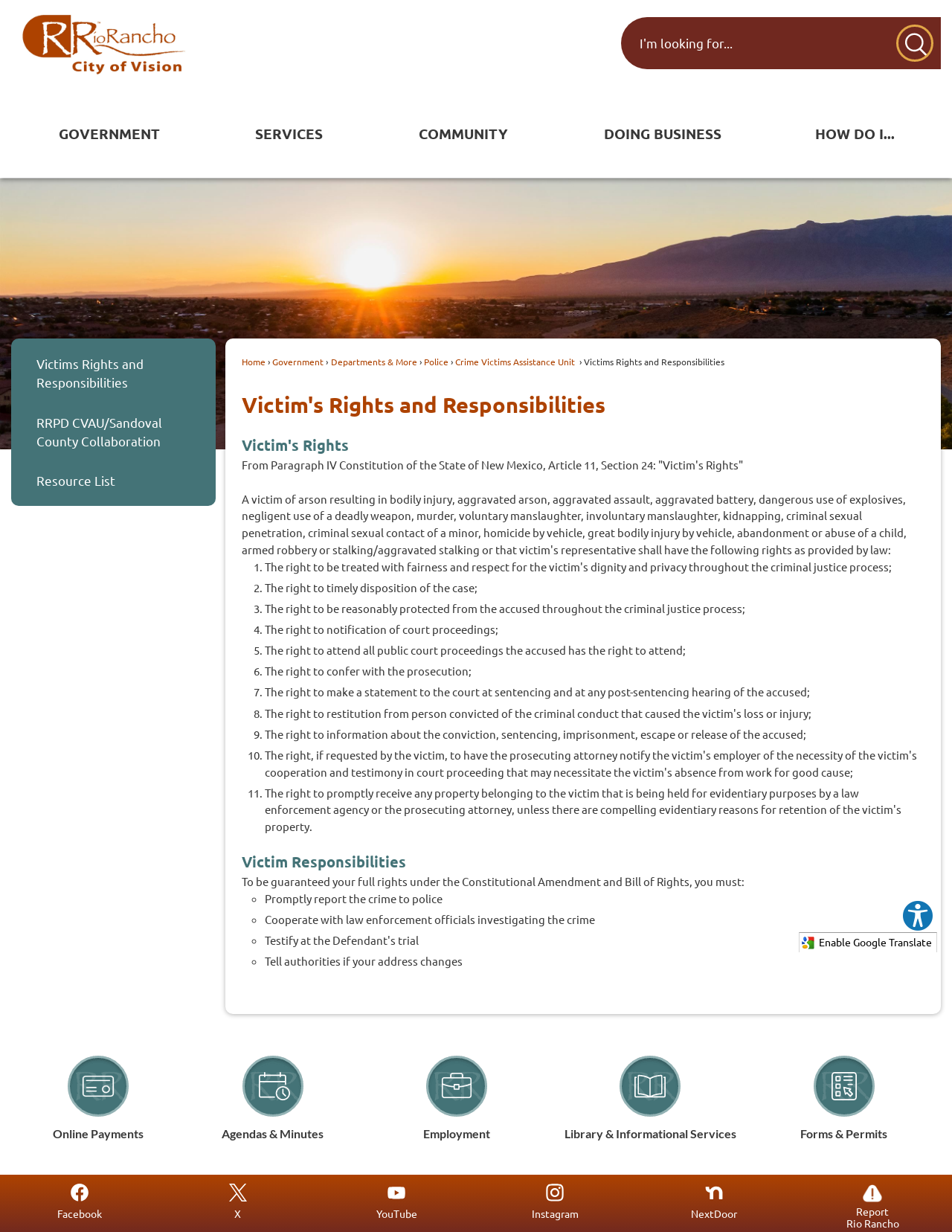Please find the bounding box coordinates in the format (top-left x, top-left y, bottom-right x, bottom-right y) for the given element description. Ensure the coordinates are floating point numbers between 0 and 1. Description: Resource List

[0.012, 0.374, 0.227, 0.406]